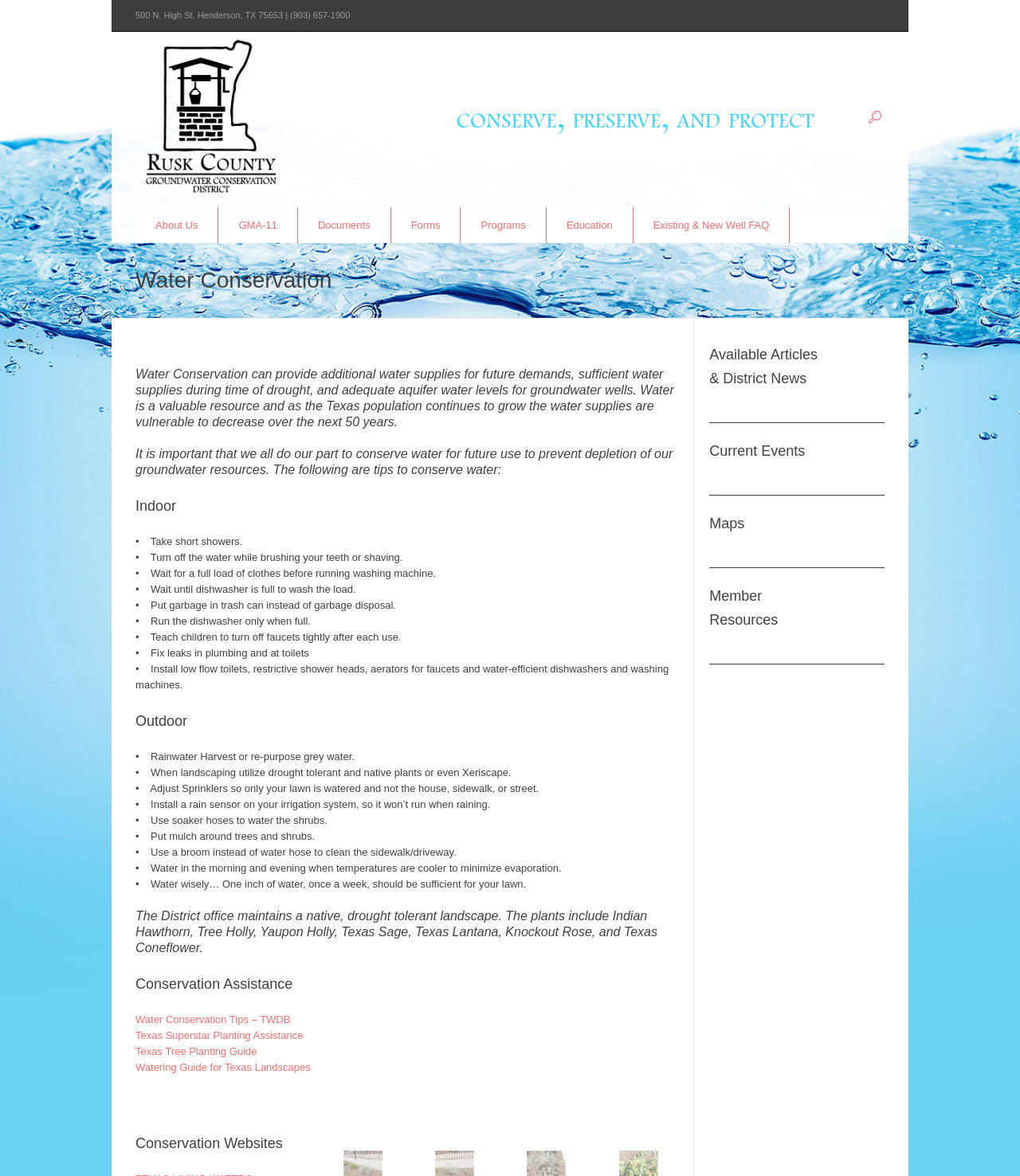Bounding box coordinates are specified in the format (top-left x, top-left y, bottom-right x, bottom-right y). All values are floating point numbers bounded between 0 and 1. Please provide the bounding box coordinate of the region this sentence describes: Texas Superstar Planting Assistance

[0.133, 0.875, 0.297, 0.886]